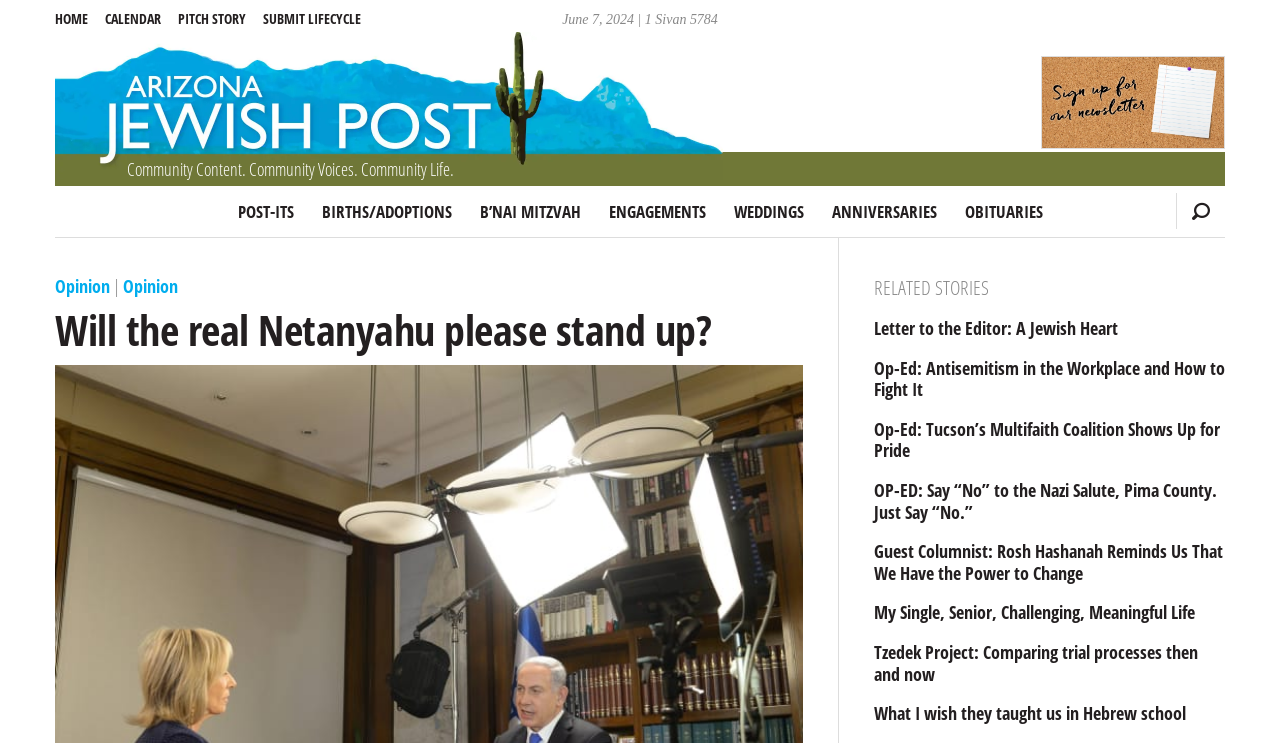Determine the bounding box coordinates of the clickable element necessary to fulfill the instruction: "Submit lifecycle event". Provide the coordinates as four float numbers within the 0 to 1 range, i.e., [left, top, right, bottom].

[0.205, 0.0, 0.293, 0.051]